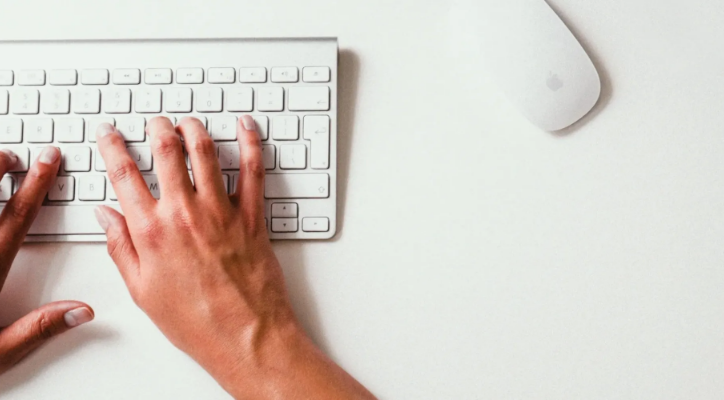What type of mouse is shown?
Use the image to give a comprehensive and detailed response to the question.

The caption specifically mentions an 'Apple mouse' resting on a pristine white surface, which suggests that the mouse is an Apple product.